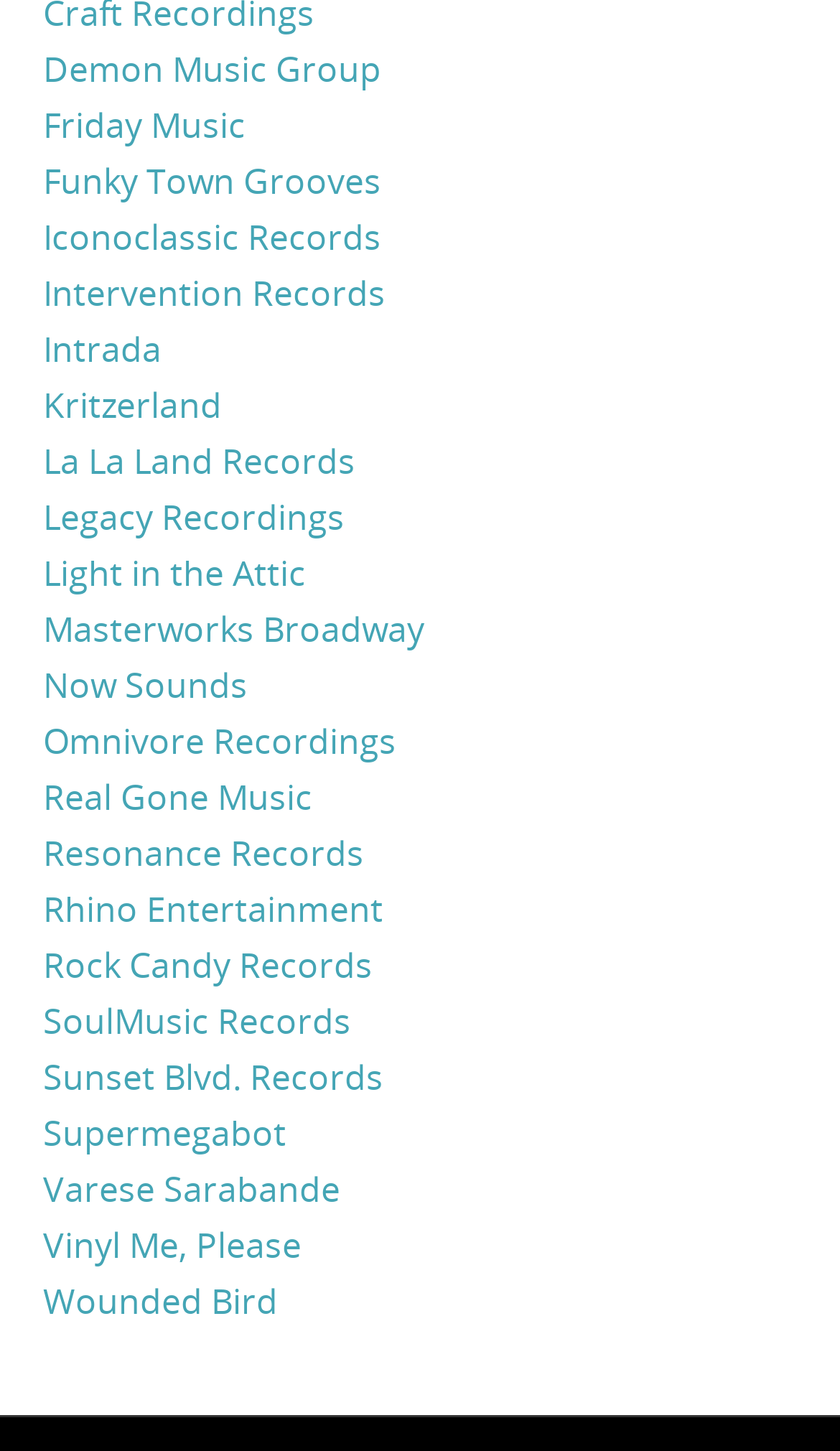Using the provided element description "Light in the Attic", determine the bounding box coordinates of the UI element.

[0.051, 0.379, 0.364, 0.411]